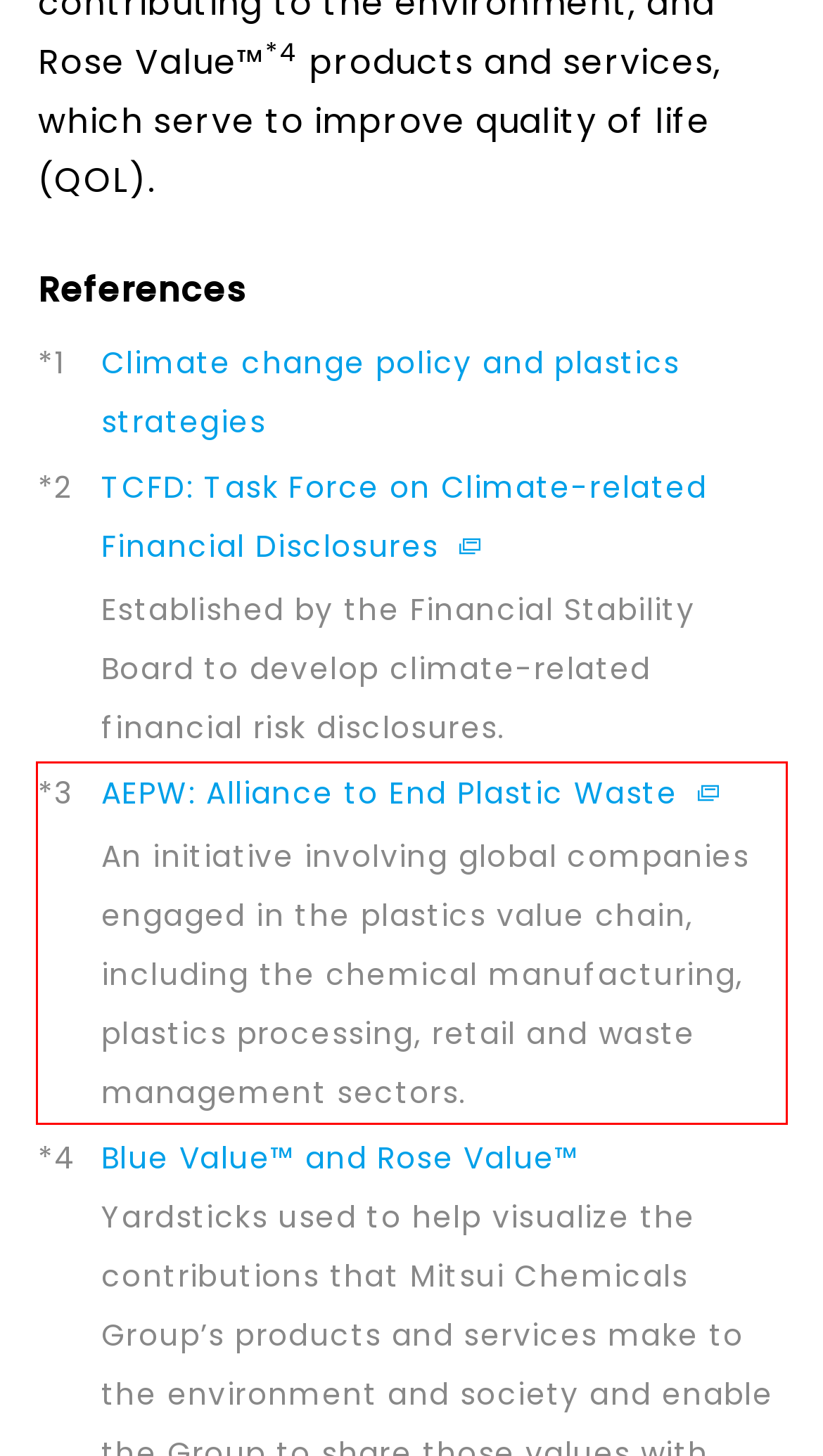You are presented with a screenshot containing a red rectangle. Extract the text found inside this red bounding box.

*3AEPW: Alliance to End Plastic Waste An initiative involving global companies engaged in the plastics value chain, including the chemical manufacturing, plastics processing, retail and waste management sectors.